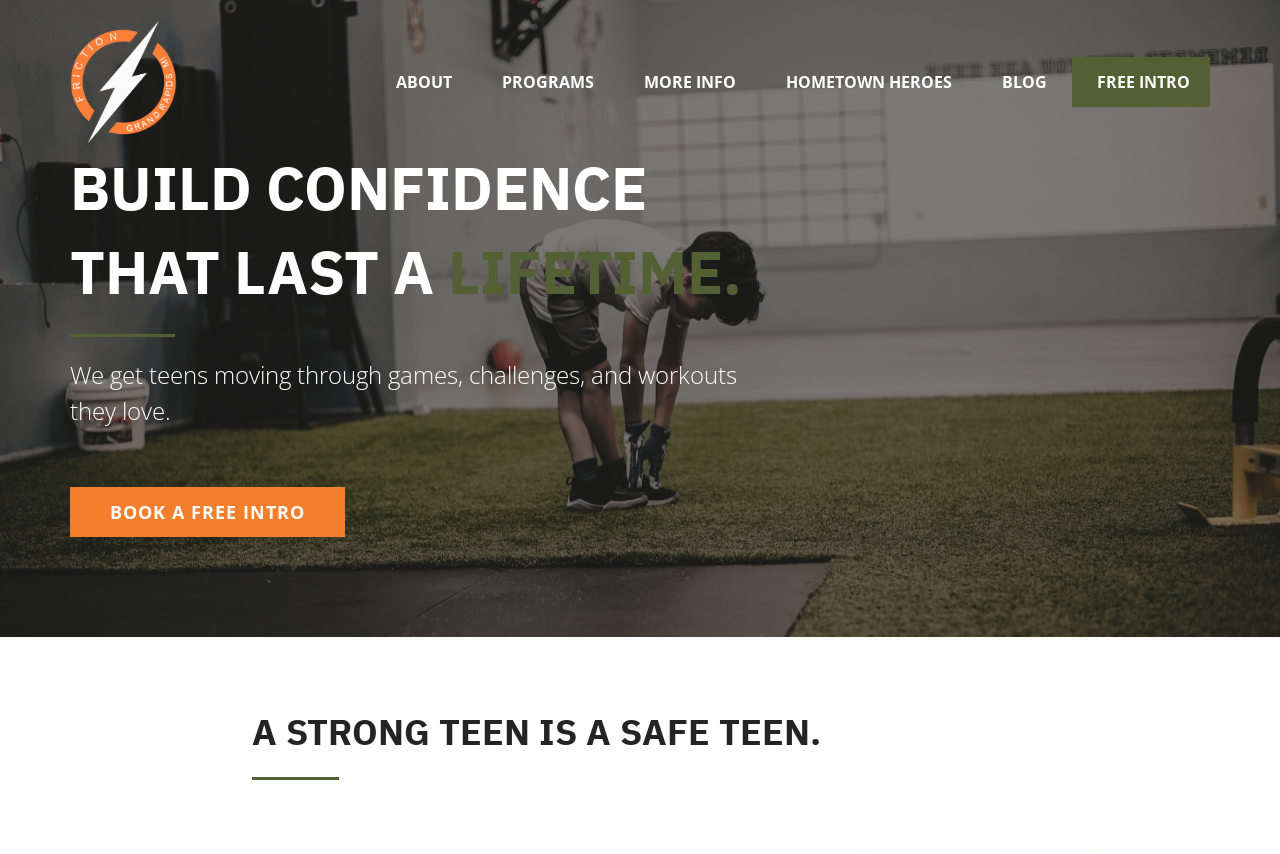How can I book a free intro session?
Refer to the screenshot and deliver a thorough answer to the question presented.

The link 'BOOK A FREE INTRO' is present on the webpage, which suggests that clicking on it would allow users to book a free intro session.